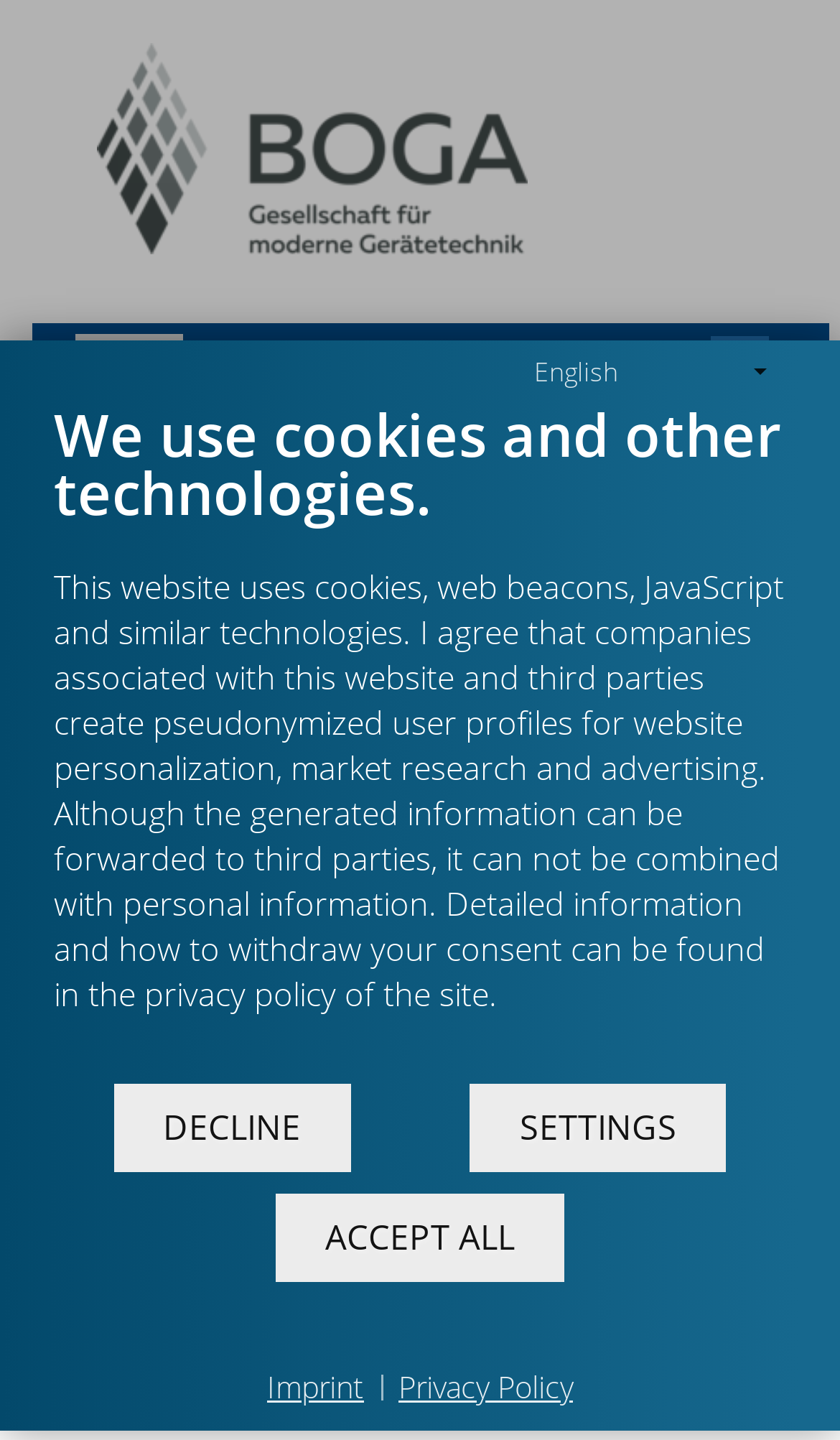Locate the bounding box coordinates of the element's region that should be clicked to carry out the following instruction: "Switch language". The coordinates need to be four float numbers between 0 and 1, i.e., [left, top, right, bottom].

[0.636, 0.237, 0.936, 0.28]